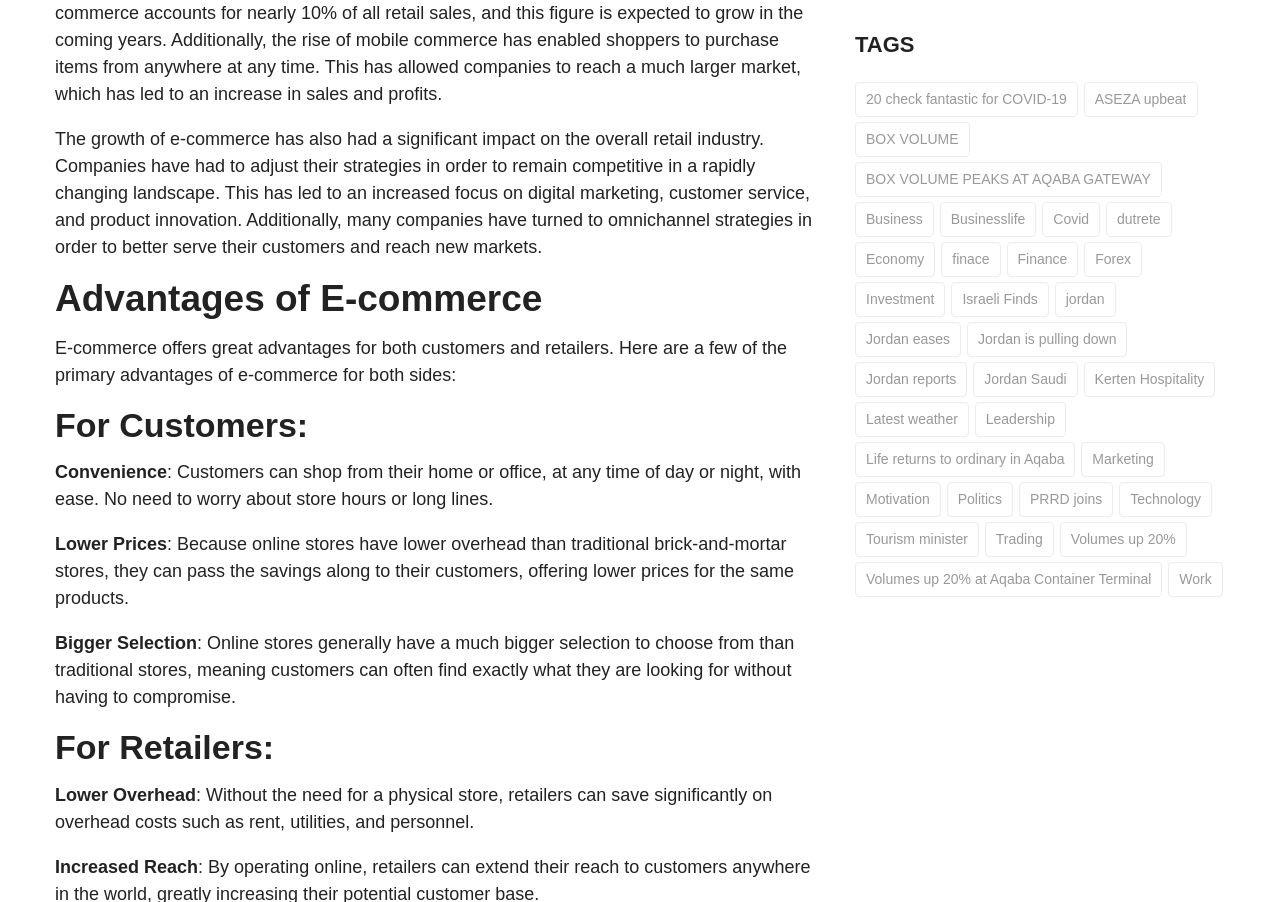Please locate the bounding box coordinates of the element that should be clicked to achieve the given instruction: "Read about 'Advantages of E-commerce'".

[0.043, 0.309, 0.645, 0.355]